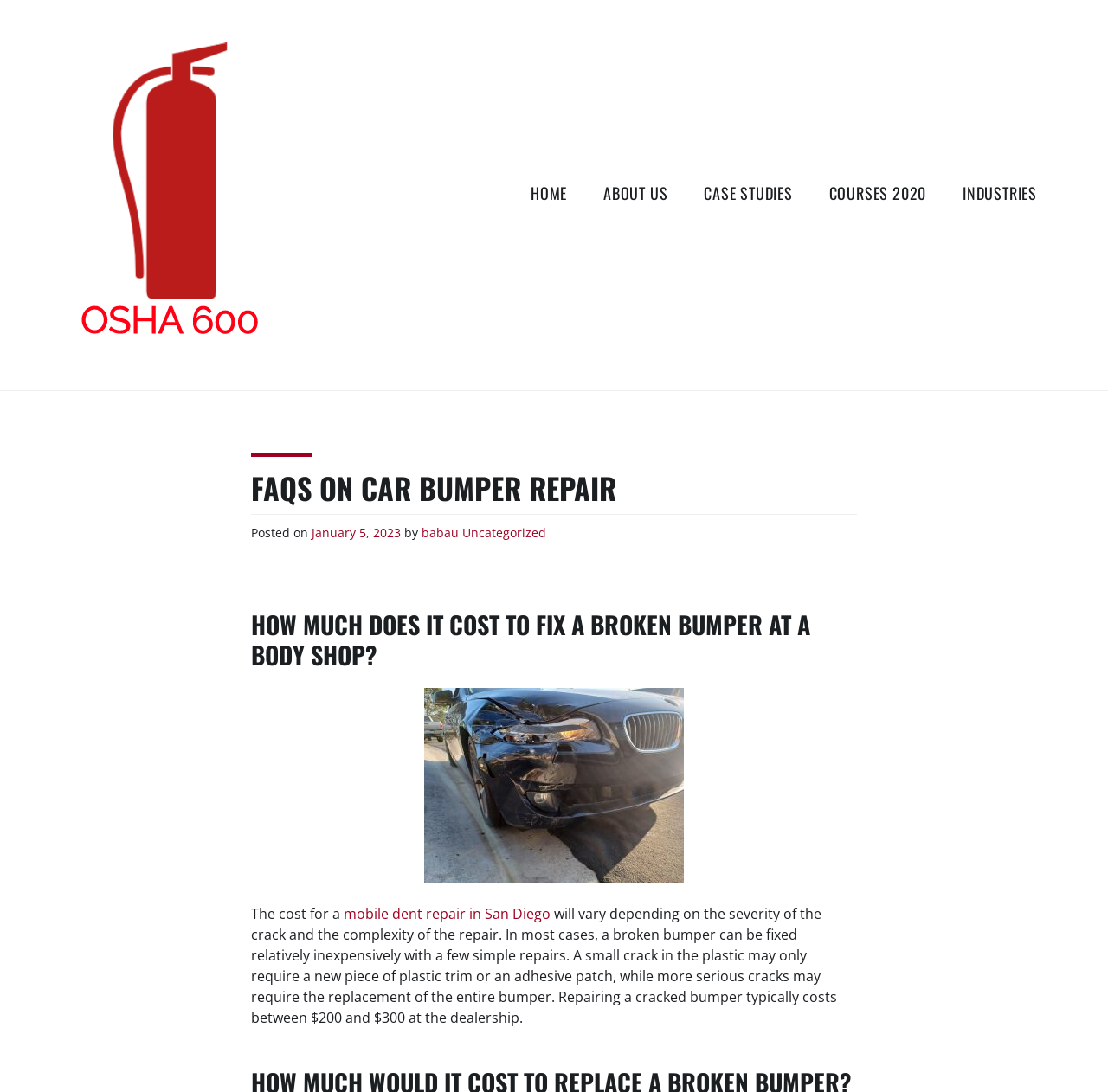Indicate the bounding box coordinates of the clickable region to achieve the following instruction: "Click on the 'ABOUT US' link."

[0.544, 0.167, 0.603, 0.19]